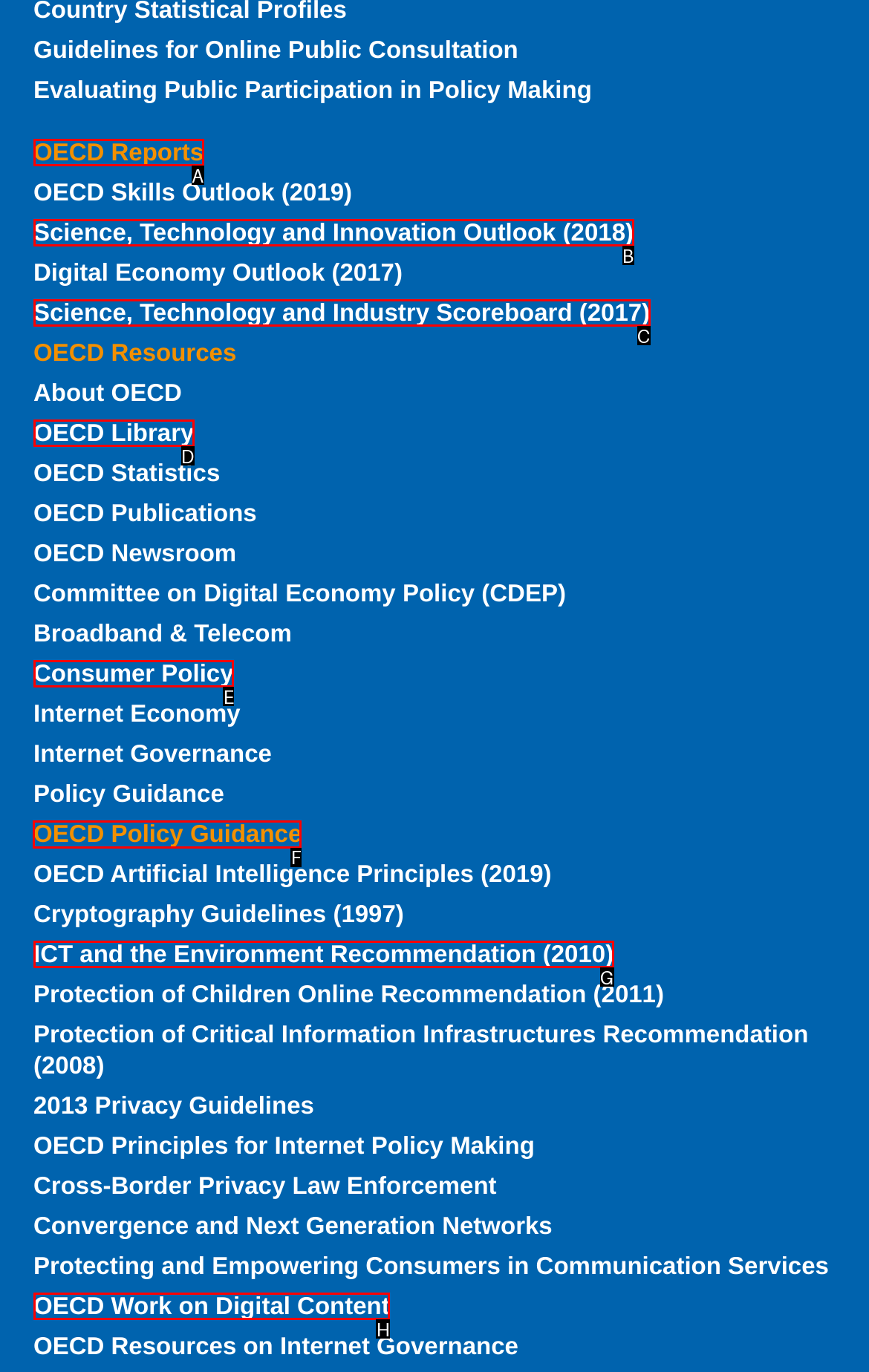Please indicate which option's letter corresponds to the task: Learn about OECD policy guidance by examining the highlighted elements in the screenshot.

F